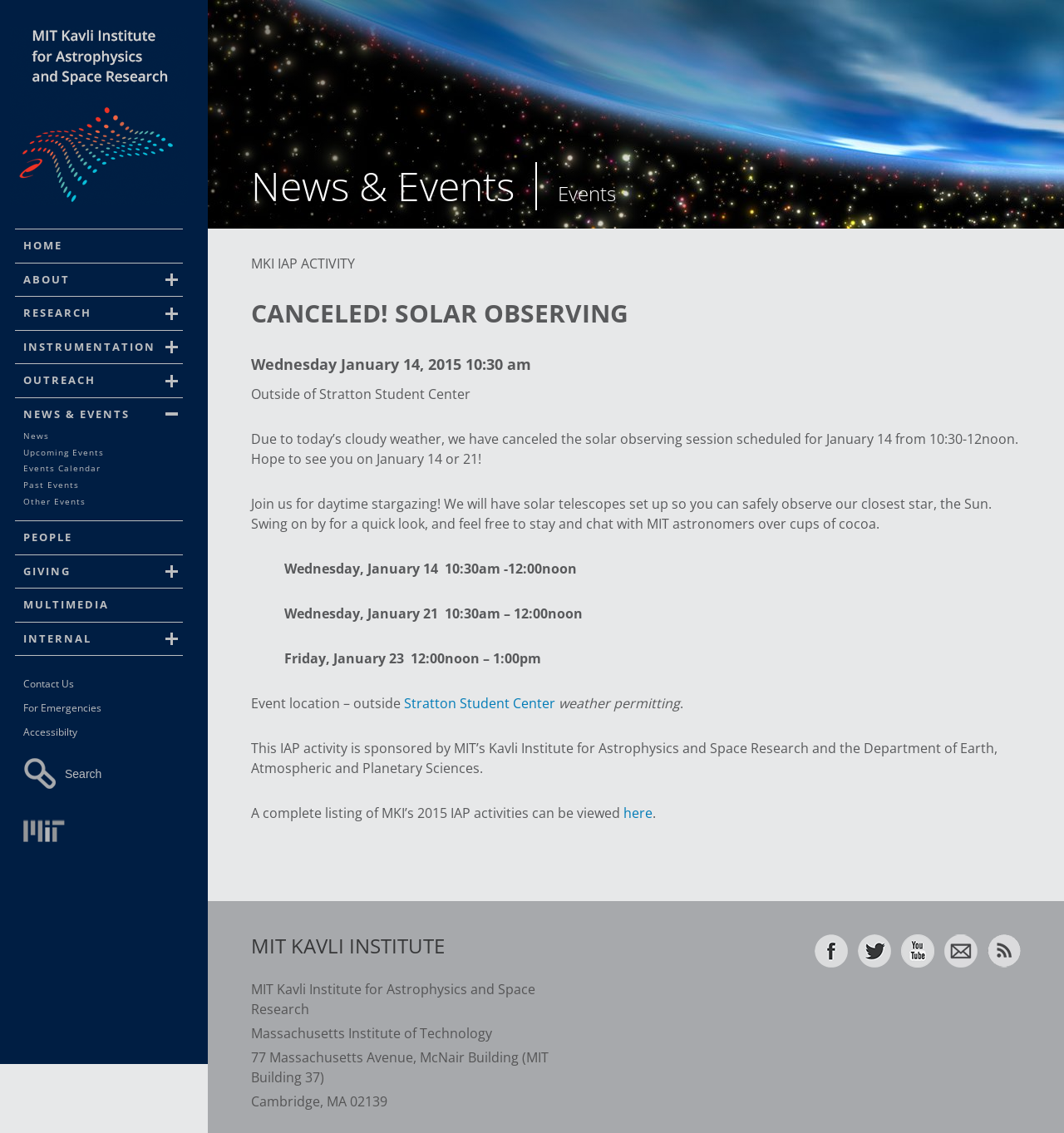Identify the bounding box for the given UI element using the description provided. Coordinates should be in the format (top-left x, top-left y, bottom-right x, bottom-right y) and must be between 0 and 1. Here is the description: Massachusetts Institute of Technology

[0.022, 0.724, 0.061, 0.743]